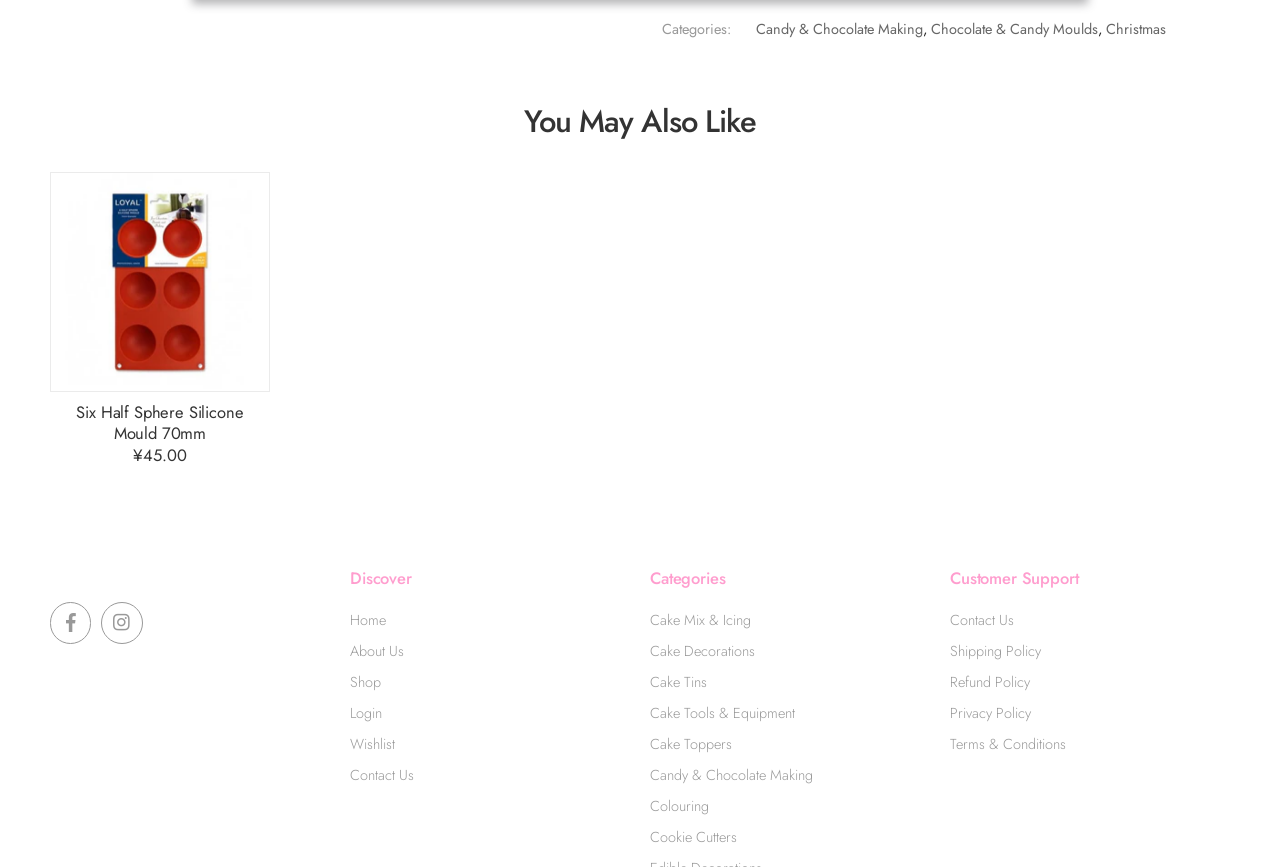Please specify the coordinates of the bounding box for the element that should be clicked to carry out this instruction: "View 'Six Half Sphere Silicone Mould 70mm' product". The coordinates must be four float numbers between 0 and 1, formatted as [left, top, right, bottom].

[0.04, 0.199, 0.21, 0.451]